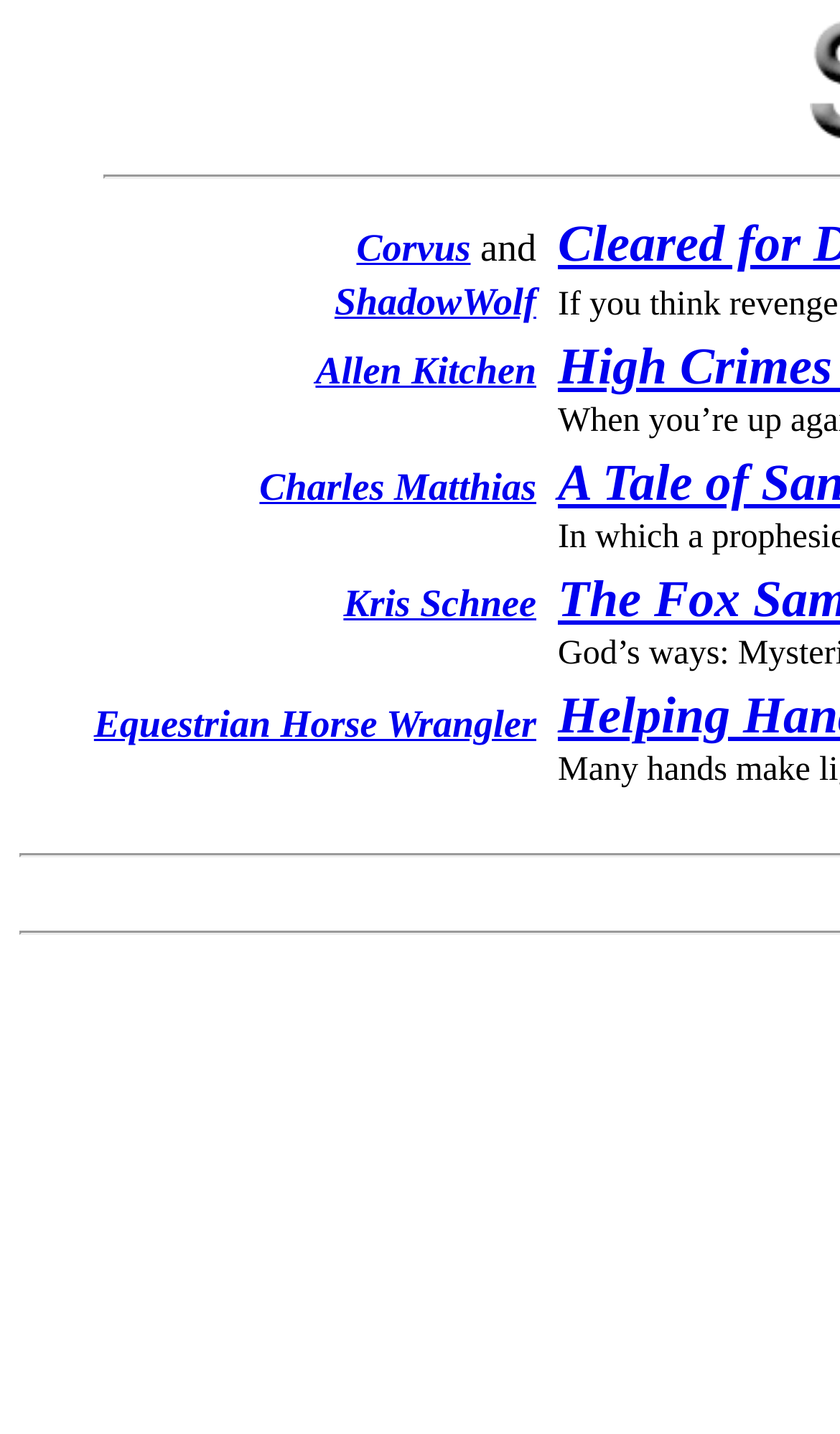How many empty table cells are there?
Based on the visual details in the image, please answer the question thoroughly.

I counted the number of LayoutTableCell elements with no text or link inside them, which are 12 empty table cells.